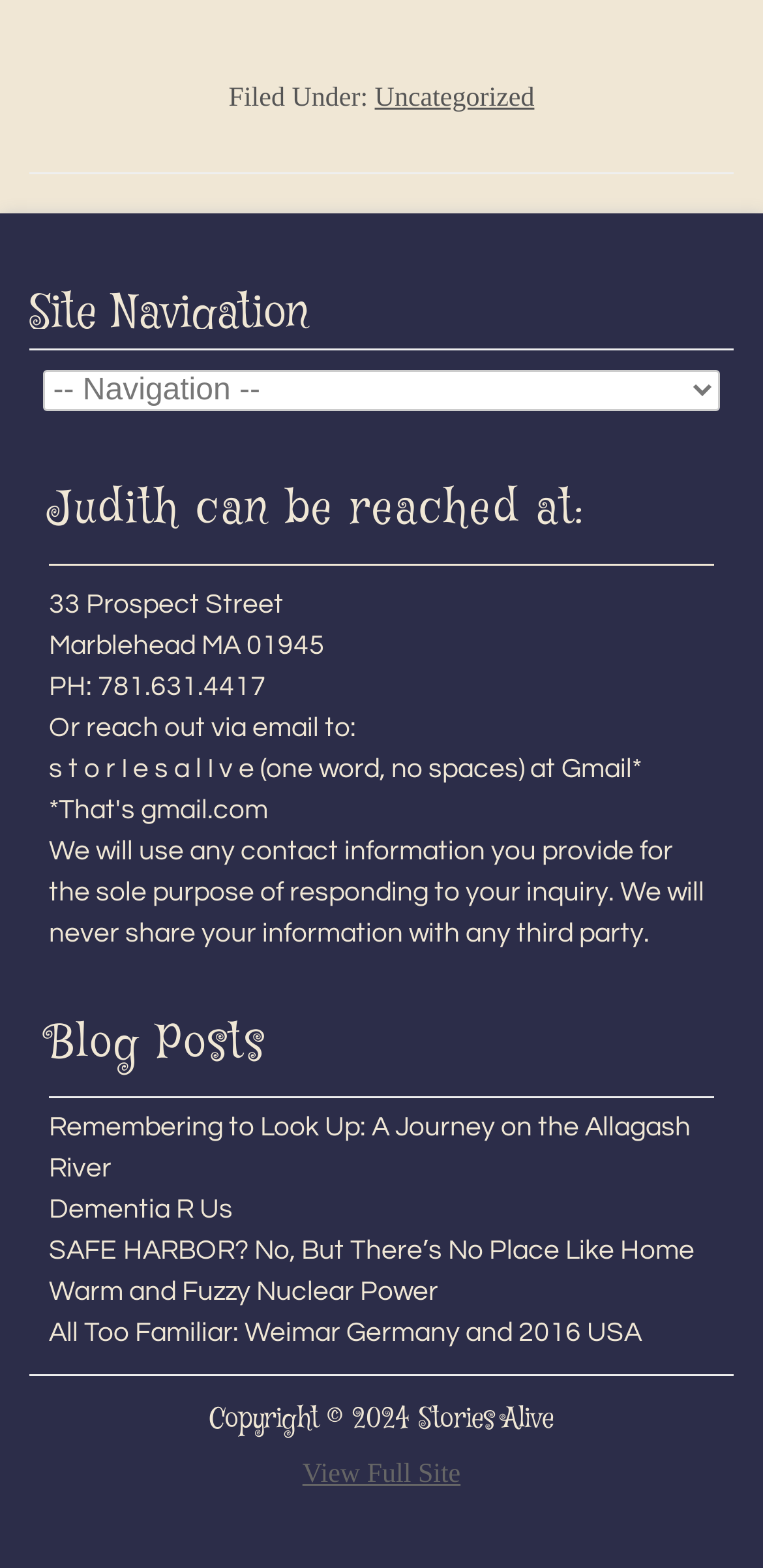Please specify the bounding box coordinates of the element that should be clicked to execute the given instruction: 'view the full site'. Ensure the coordinates are four float numbers between 0 and 1, expressed as [left, top, right, bottom].

[0.396, 0.932, 0.604, 0.95]